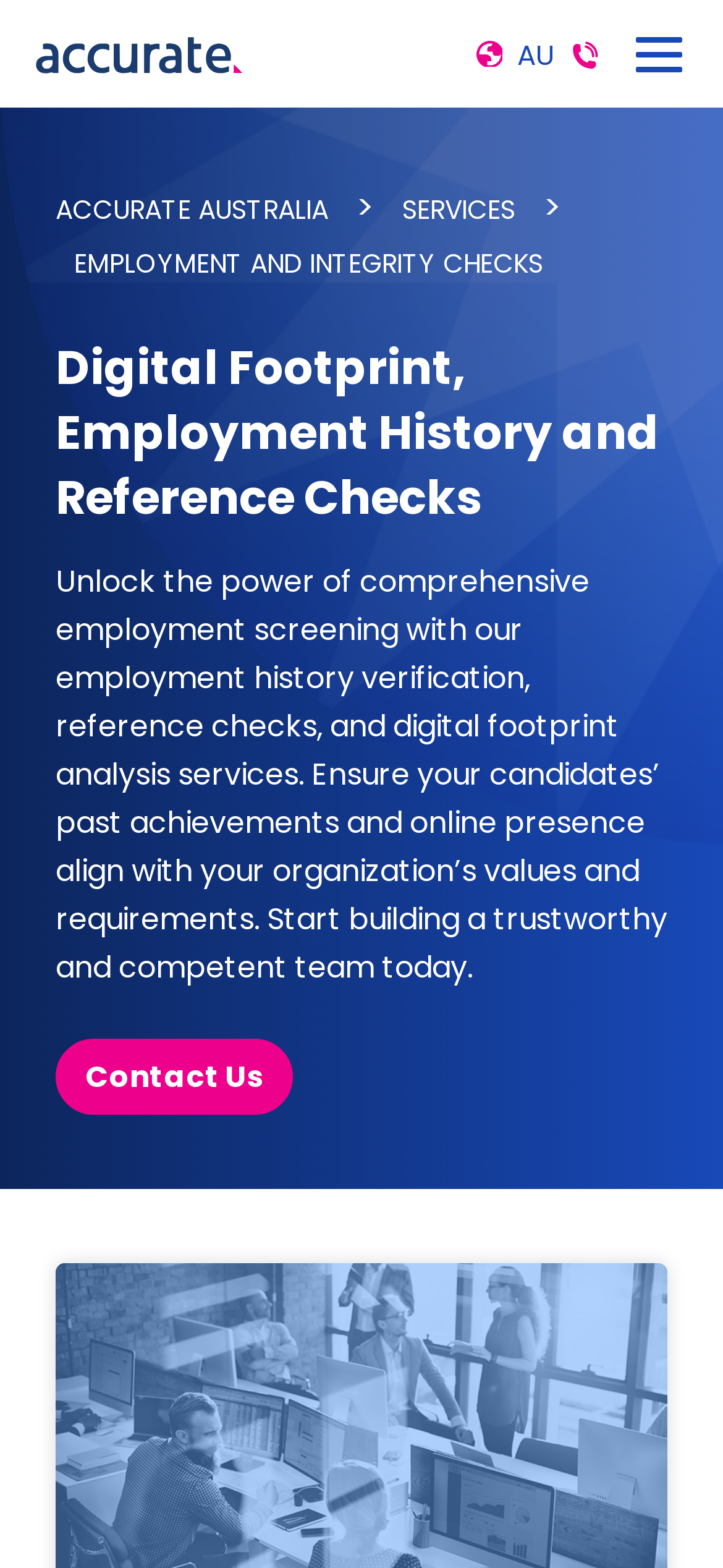Give a detailed account of the webpage.

The webpage is about employment and integrity checks, with a focus on mitigating risks to businesses by confirming eligibility to work, requisite expertise, integrity, and more. 

At the top of the page, there is a logo image on the right side, accompanied by two links, "AU" and a phone number "0251143311". On the left side, there is a link to go back to the home page, accompanied by a small image. 

On the top right corner, there is a button to open a menu, which expands to reveal a figure with an image. Below the image, there are several links and text elements, including a link to "ACCURATE AUSTRALIA", a greater-than symbol, a link to "SERVICES", and a heading that reads "EMPLOYMENT AND INTEGRITY CHECKS". 

Further down, there is a heading that describes the services offered, including digital footprint, employment history, and reference checks. Below this heading, there is a paragraph of text that explains the benefits of using these services to ensure candidates align with the organization's values and requirements. 

At the bottom of the menu, there is a link to "Contact Us".